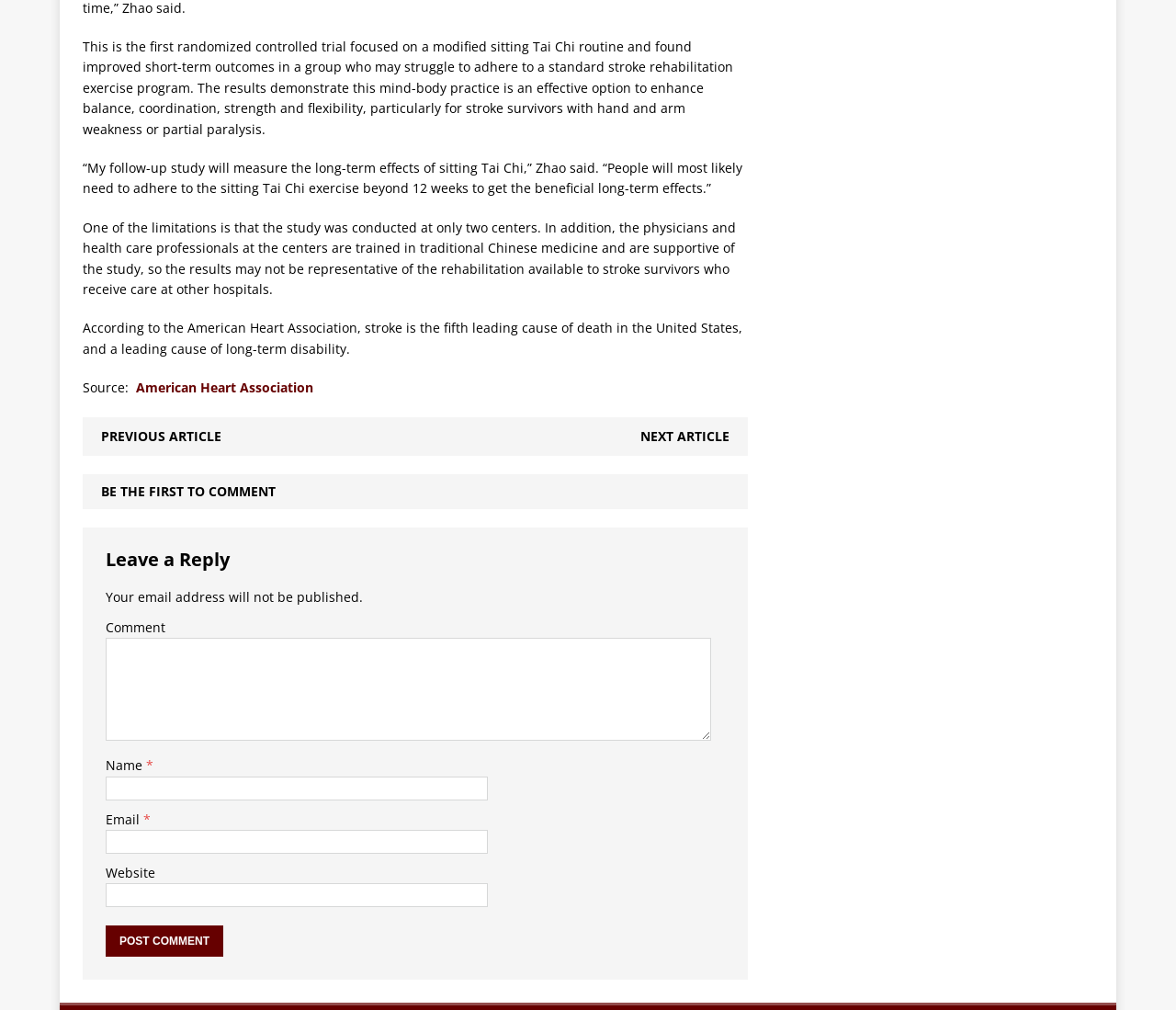How many centers were involved in the study?
Please give a detailed answer to the question using the information shown in the image.

The study was conducted at only two centers, which is one of the limitations of the study, as the results may not be representative of the rehabilitation available to stroke survivors who receive care at other hospitals.